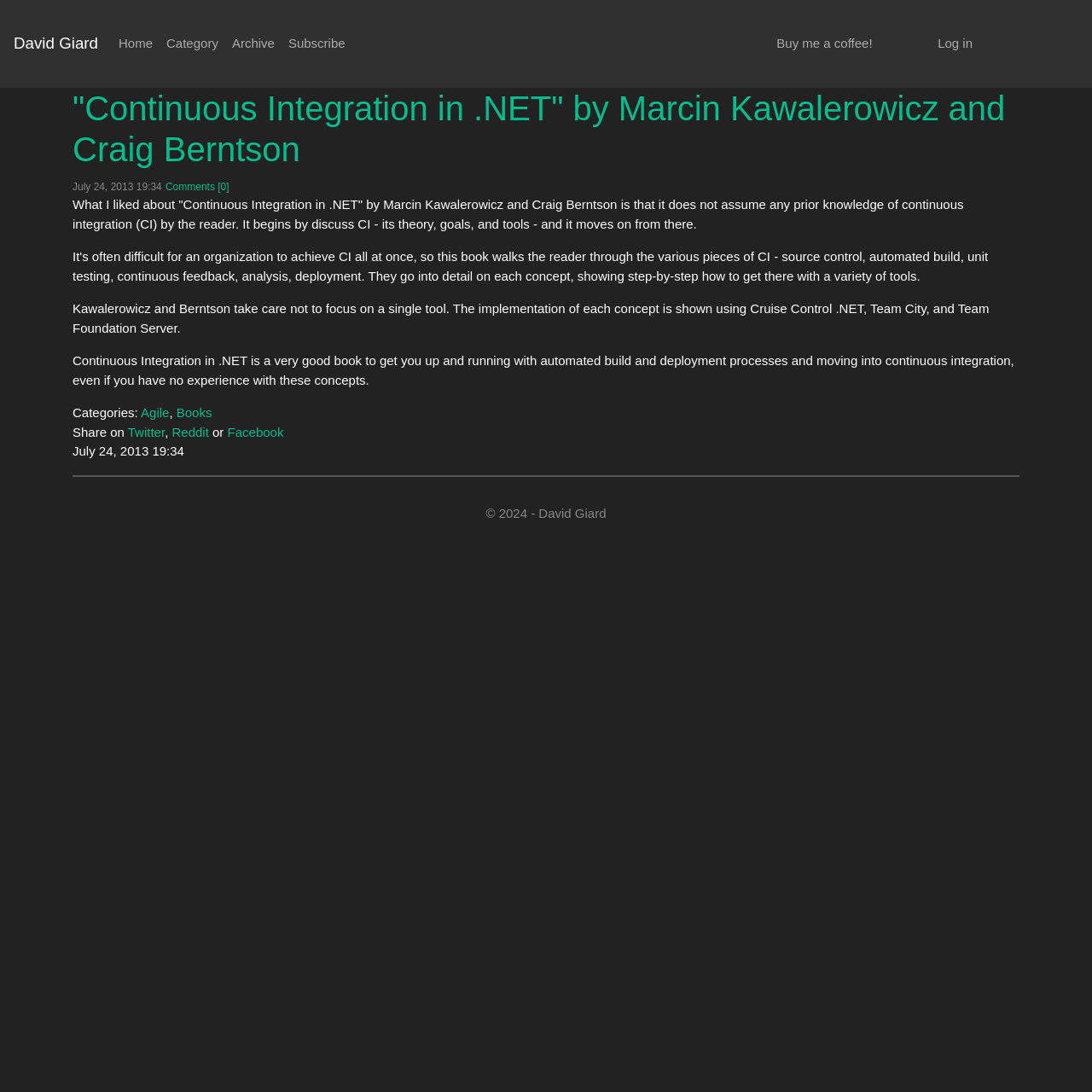Highlight the bounding box coordinates of the element that should be clicked to carry out the following instruction: "View the 'Comments'". The coordinates must be given as four float numbers ranging from 0 to 1, i.e., [left, top, right, bottom].

[0.152, 0.165, 0.21, 0.176]